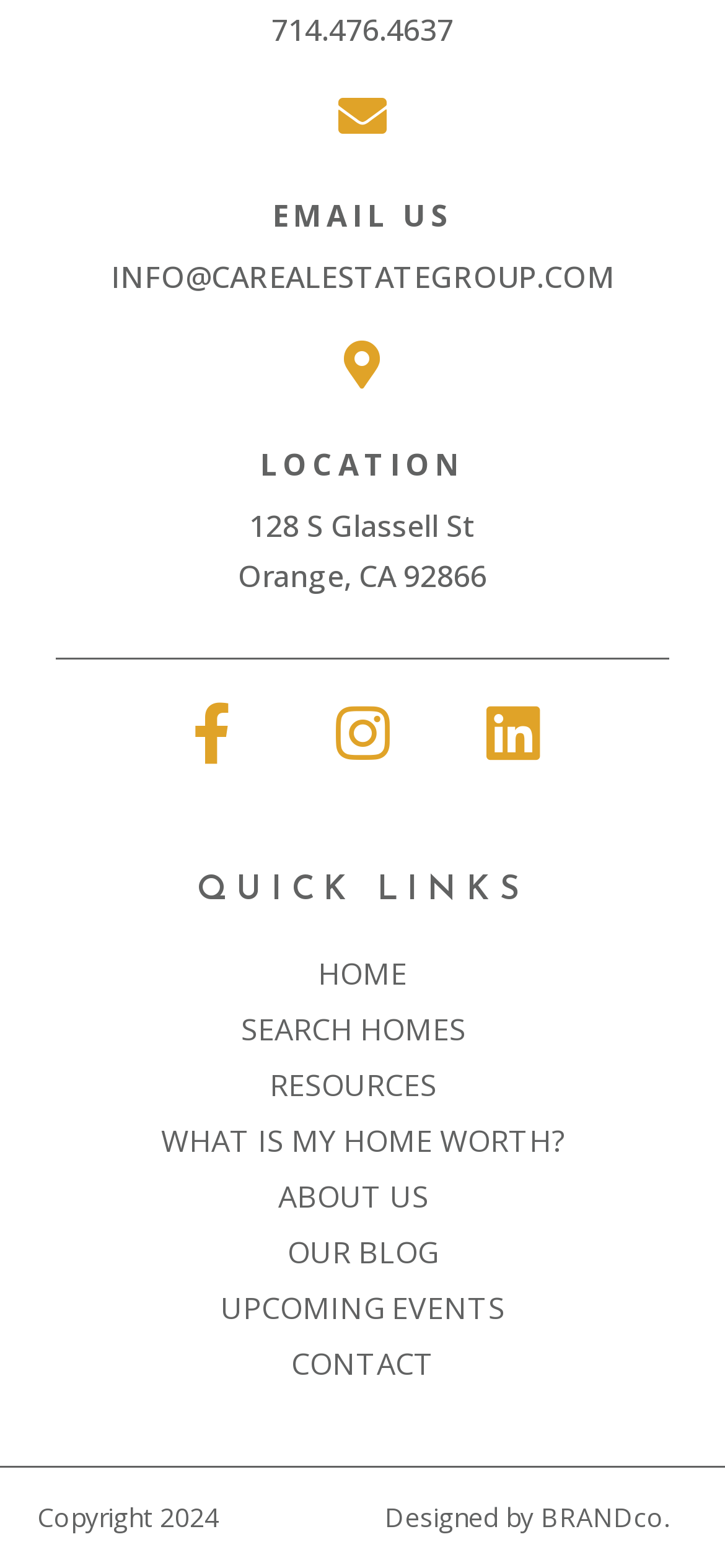Identify the bounding box coordinates for the element you need to click to achieve the following task: "Click EMAIL US". The coordinates must be four float values ranging from 0 to 1, formatted as [left, top, right, bottom].

[0.115, 0.122, 0.885, 0.154]